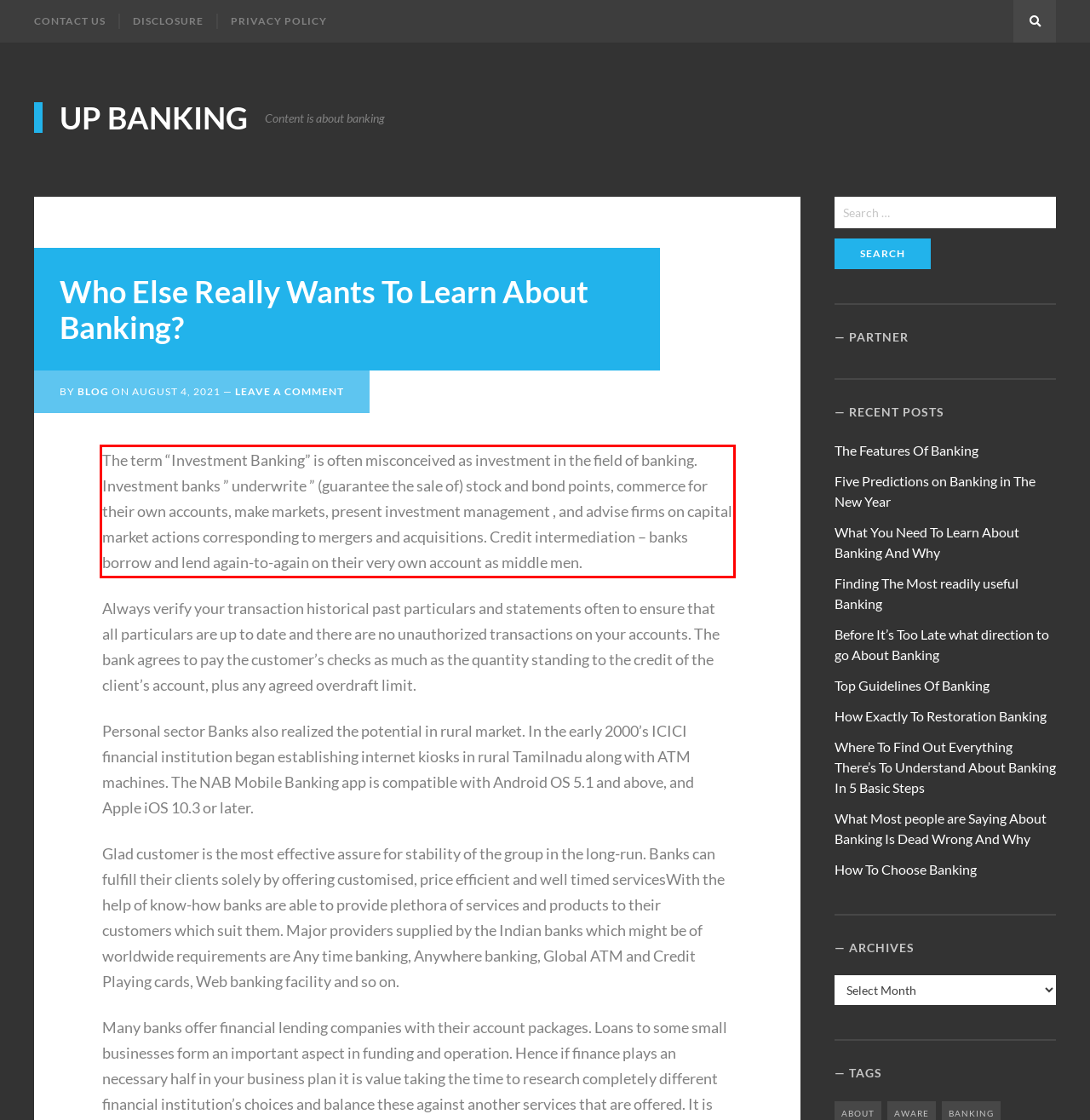Identify the text within the red bounding box on the webpage screenshot and generate the extracted text content.

The term “Investment Banking” is often misconceived as investment in the field of banking. Investment banks ” underwrite ” (guarantee the sale of) stock and bond points, commerce for their own accounts, make markets, present investment management , and advise firms on capital market actions corresponding to mergers and acquisitions. Credit intermediation – banks borrow and lend again-to-again on their very own account as middle men.